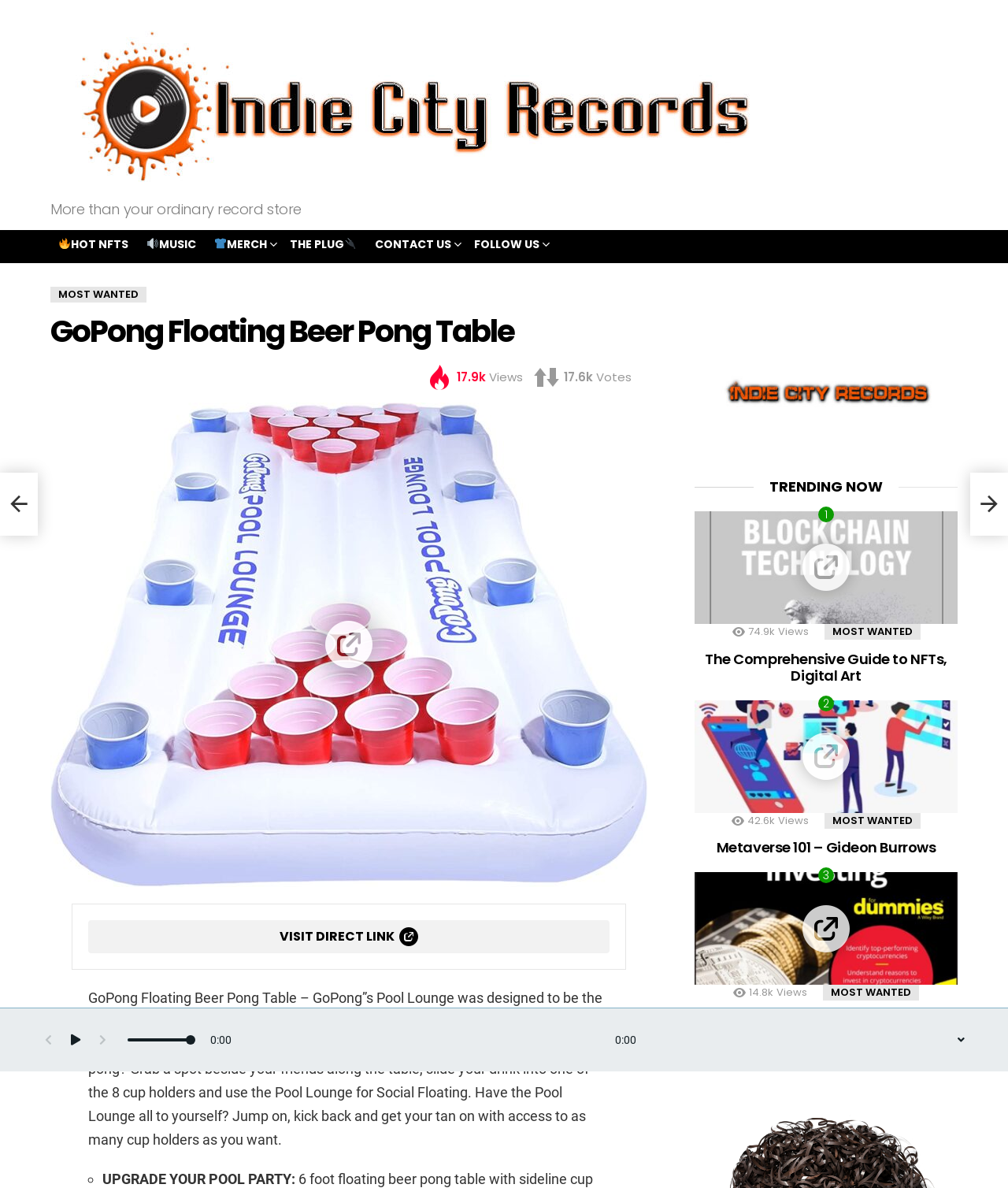What is the name of the product?
Could you answer the question in a detailed manner, providing as much information as possible?

The name of the product can be found in the heading element with the text 'GoPong Floating Beer Pong Table' which is located at the top of the webpage.